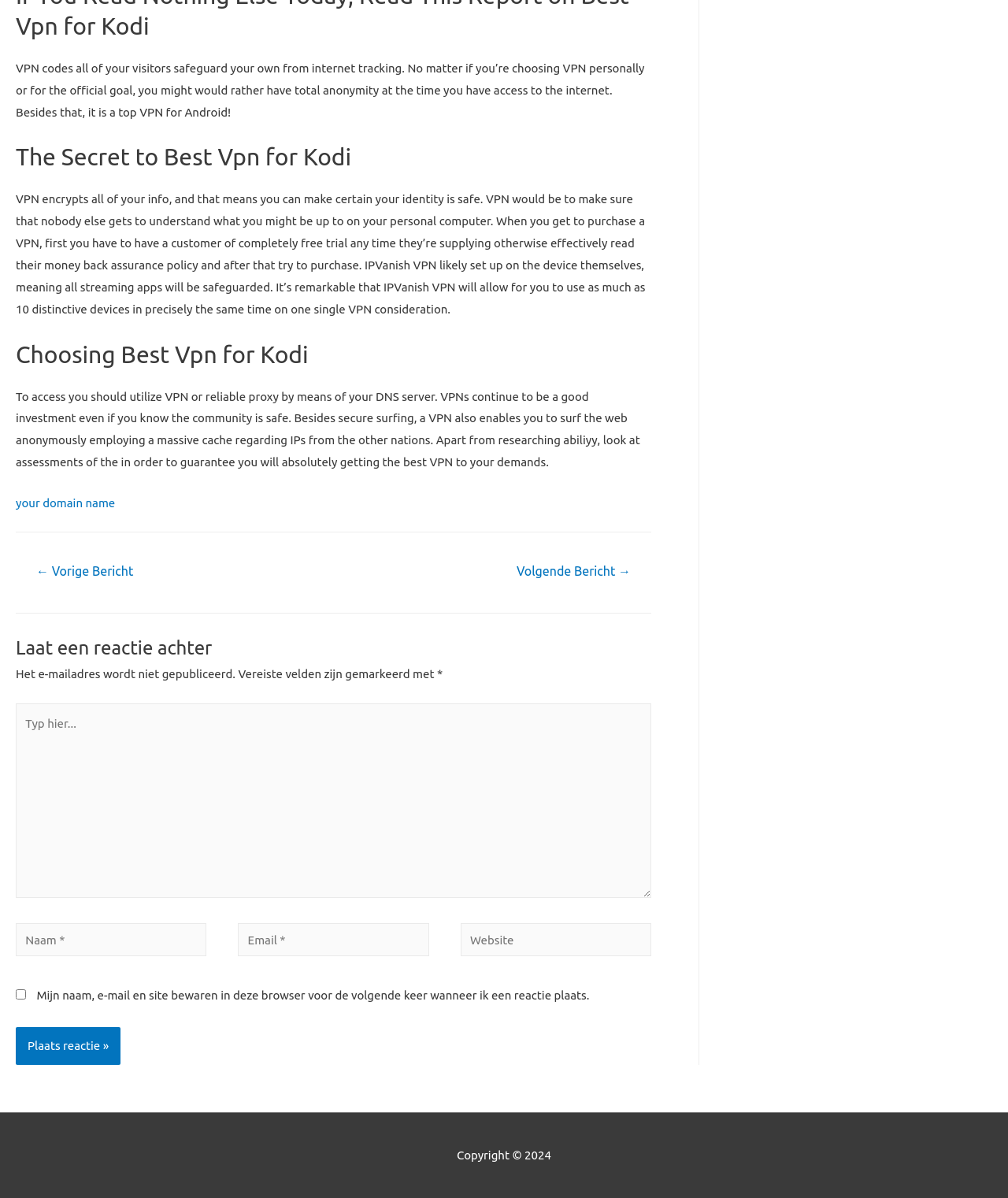From the details in the image, provide a thorough response to the question: What is the label of the first text input field?

The first text input field has a label 'Typ hier...' which is a Dutch phrase meaning 'Type here...'. This field is likely for users to enter their comment or message.